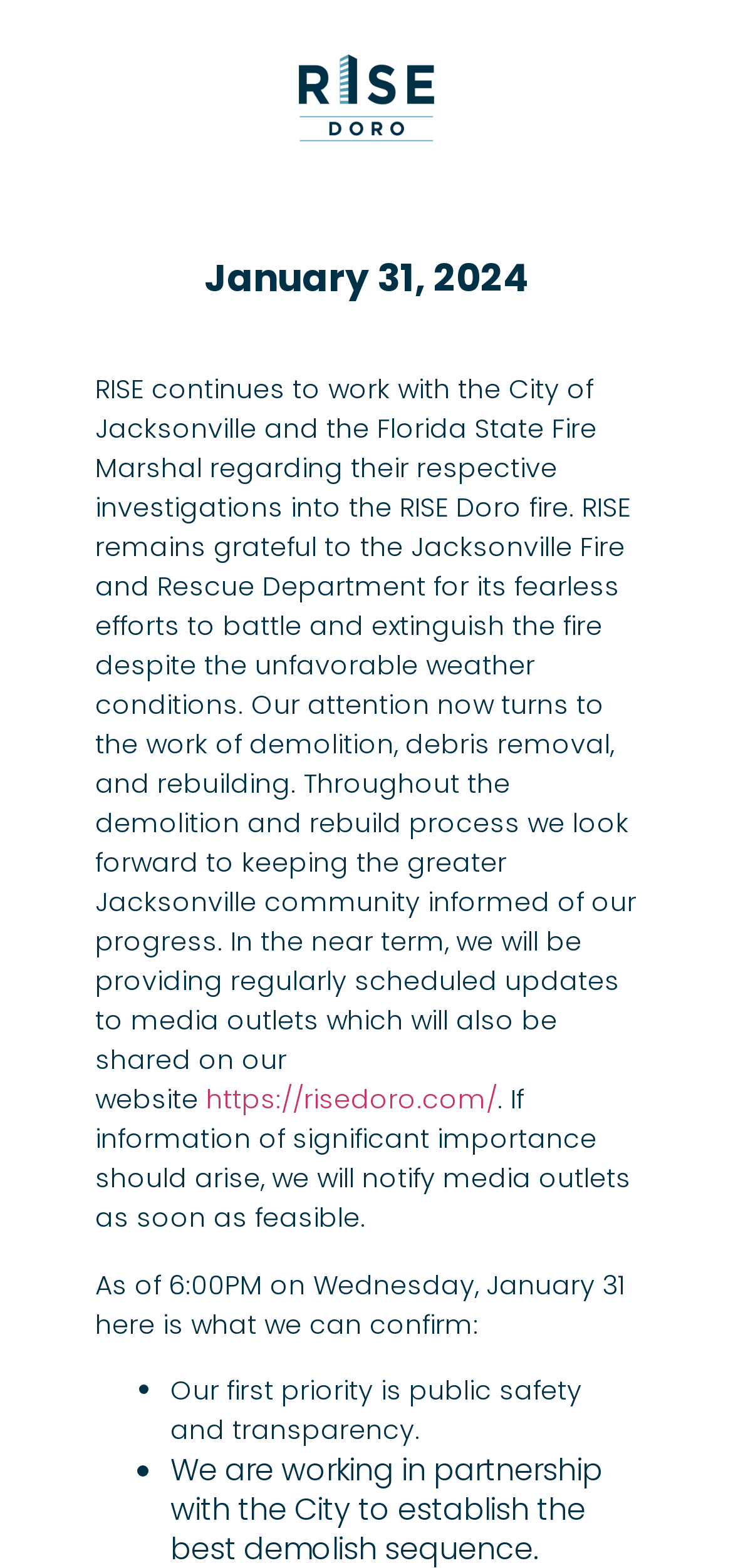Analyze the image and deliver a detailed answer to the question: What is the current priority of RISE?

Based on the webpage content, specifically the bullet point list, it is mentioned that 'Our first priority is public safety and transparency.' This indicates that RISE's current priority is focused on ensuring public safety and being transparent about their actions.